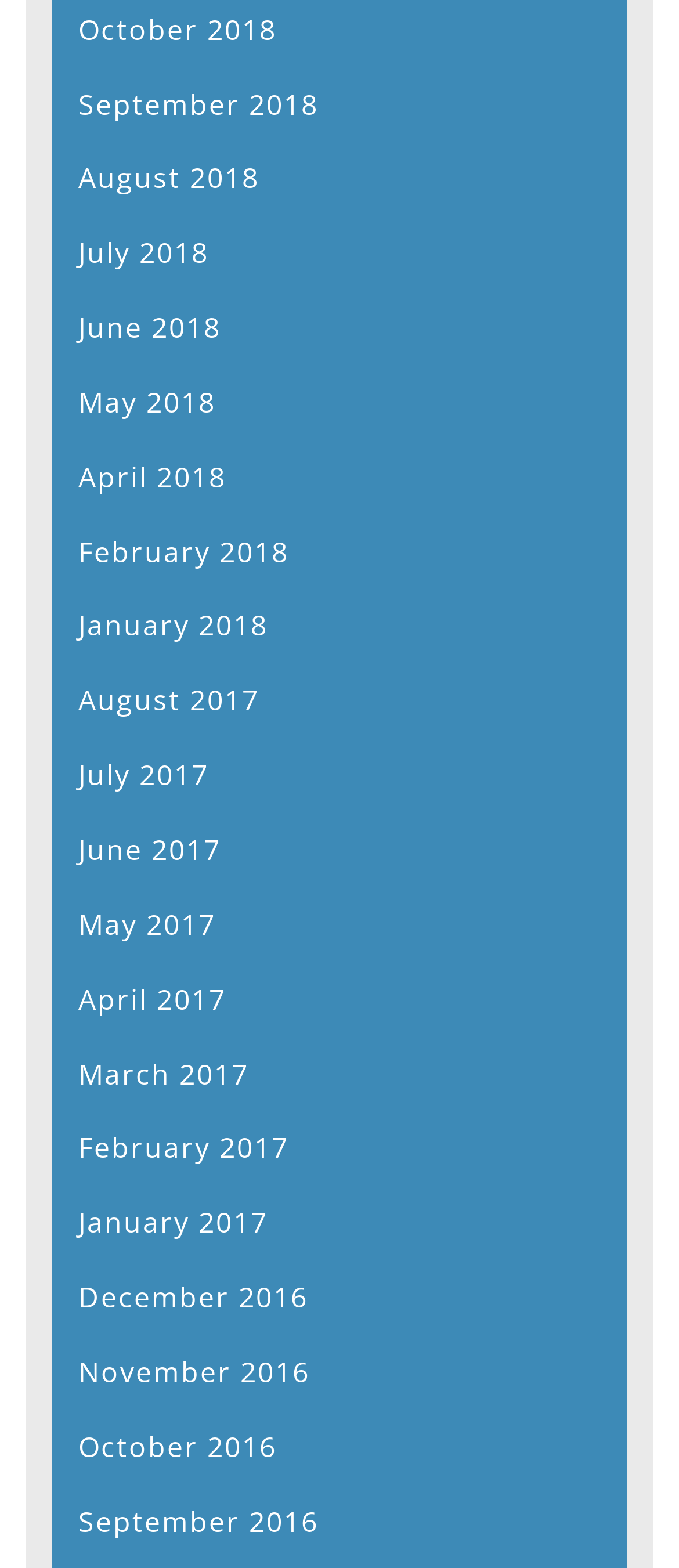Are the links sorted in any particular order? Analyze the screenshot and reply with just one word or a short phrase.

Reverse chronological order